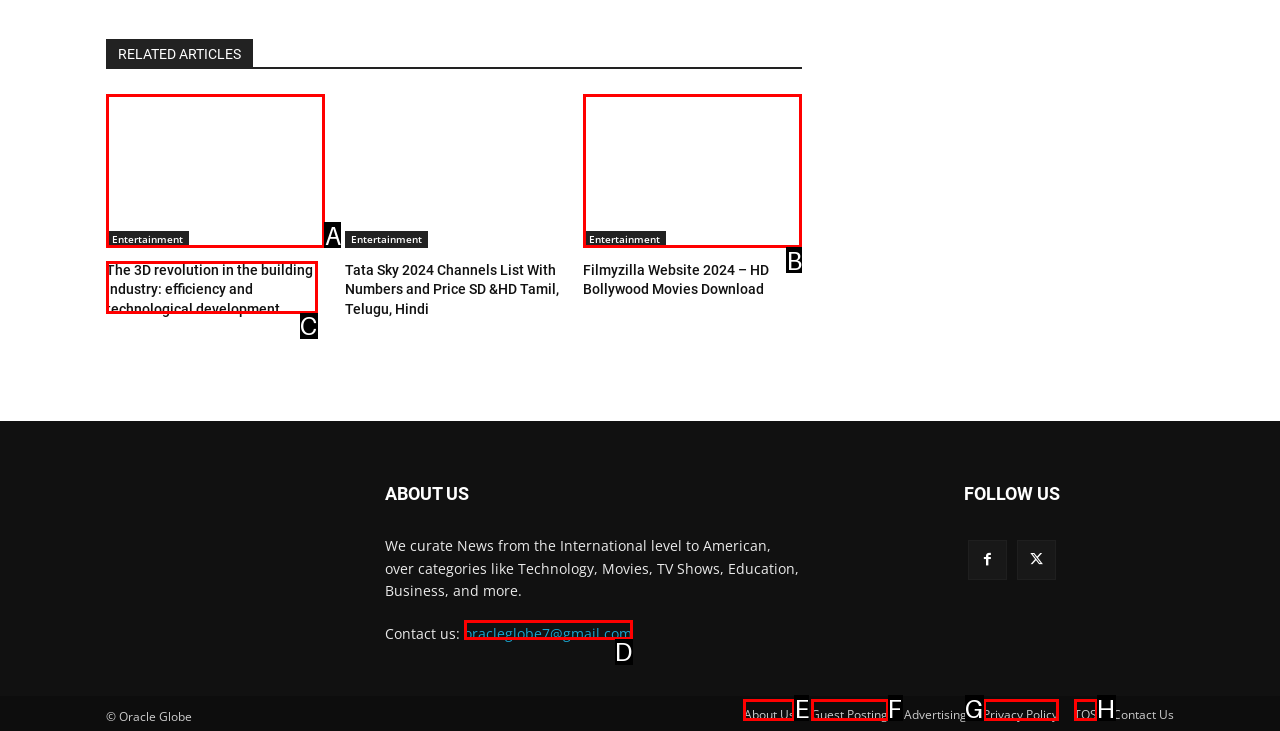Decide which UI element to click to accomplish the task: Search
Respond with the corresponding option letter.

None